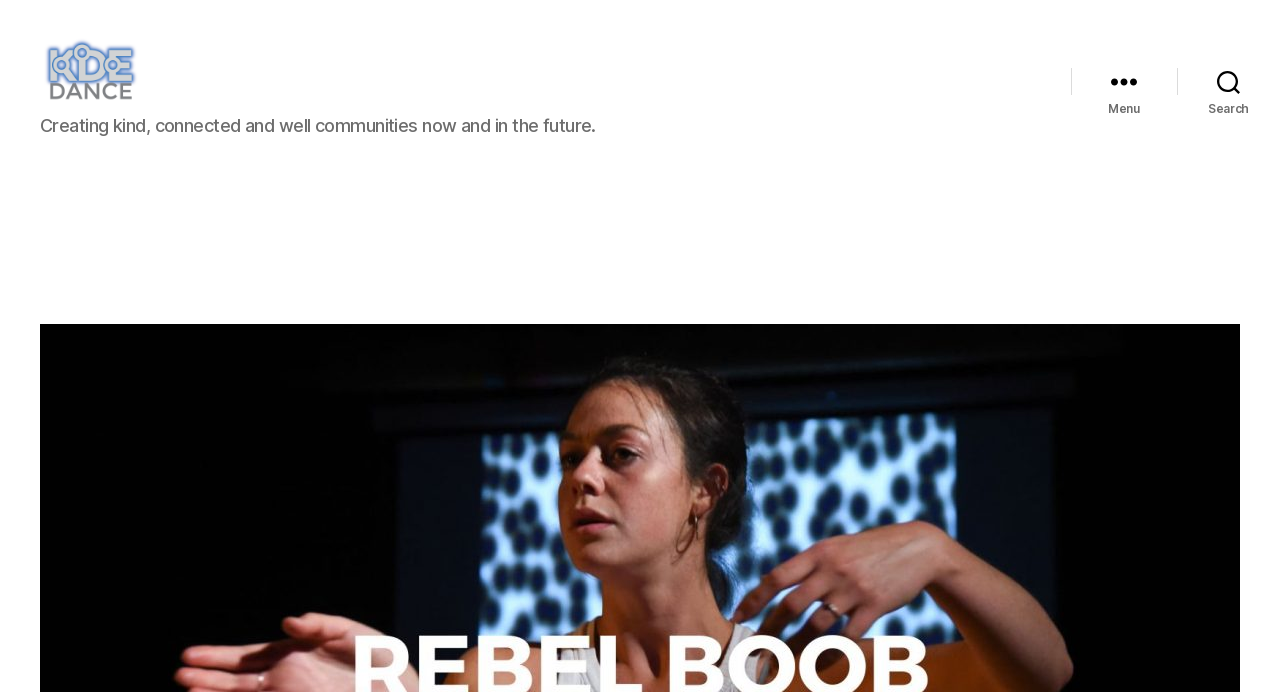Bounding box coordinates are to be given in the format (top-left x, top-left y, bottom-right x, bottom-right y). All values must be floating point numbers between 0 and 1. Provide the bounding box coordinate for the UI element described as: parent_node: Katie Dale-Everett Dance

[0.031, 0.04, 0.125, 0.171]